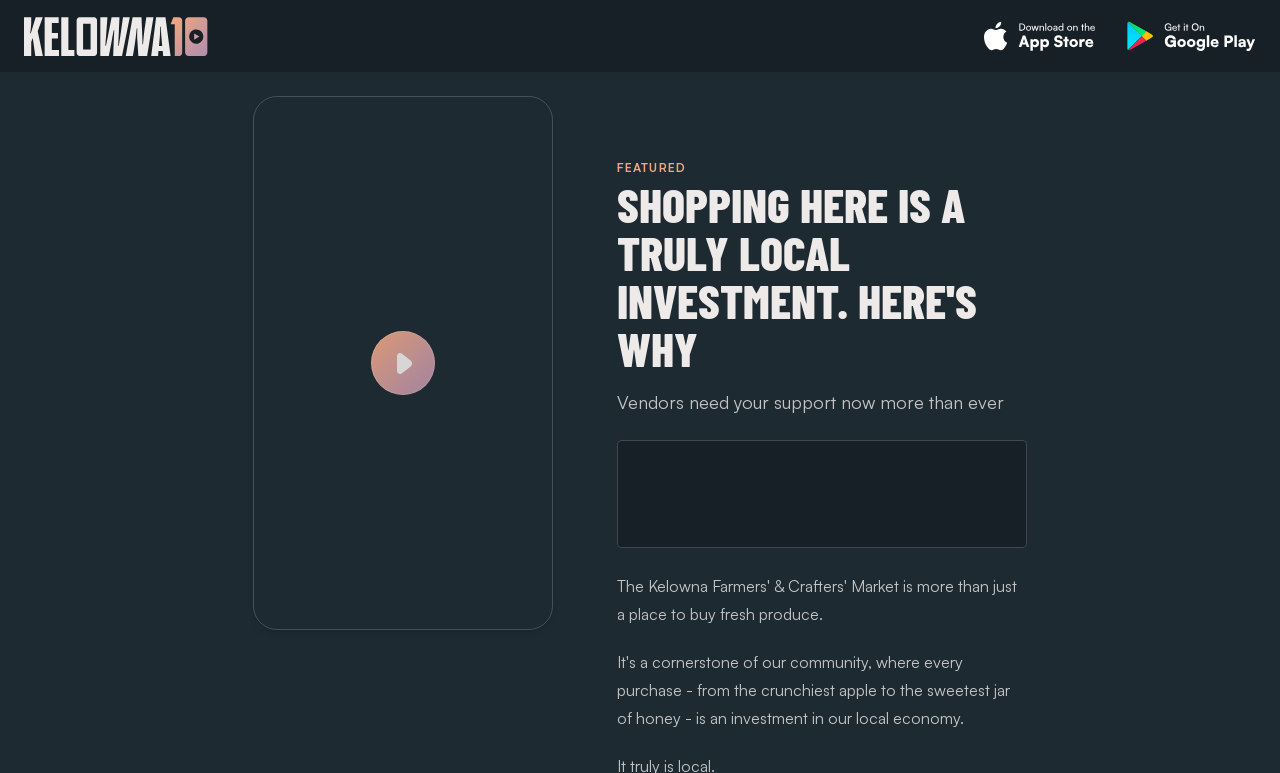What is the category of the featured section?
Can you offer a detailed and complete answer to this question?

The static text 'FEATURED' is present on the webpage, but there is no additional information provided about the category of the featured section.